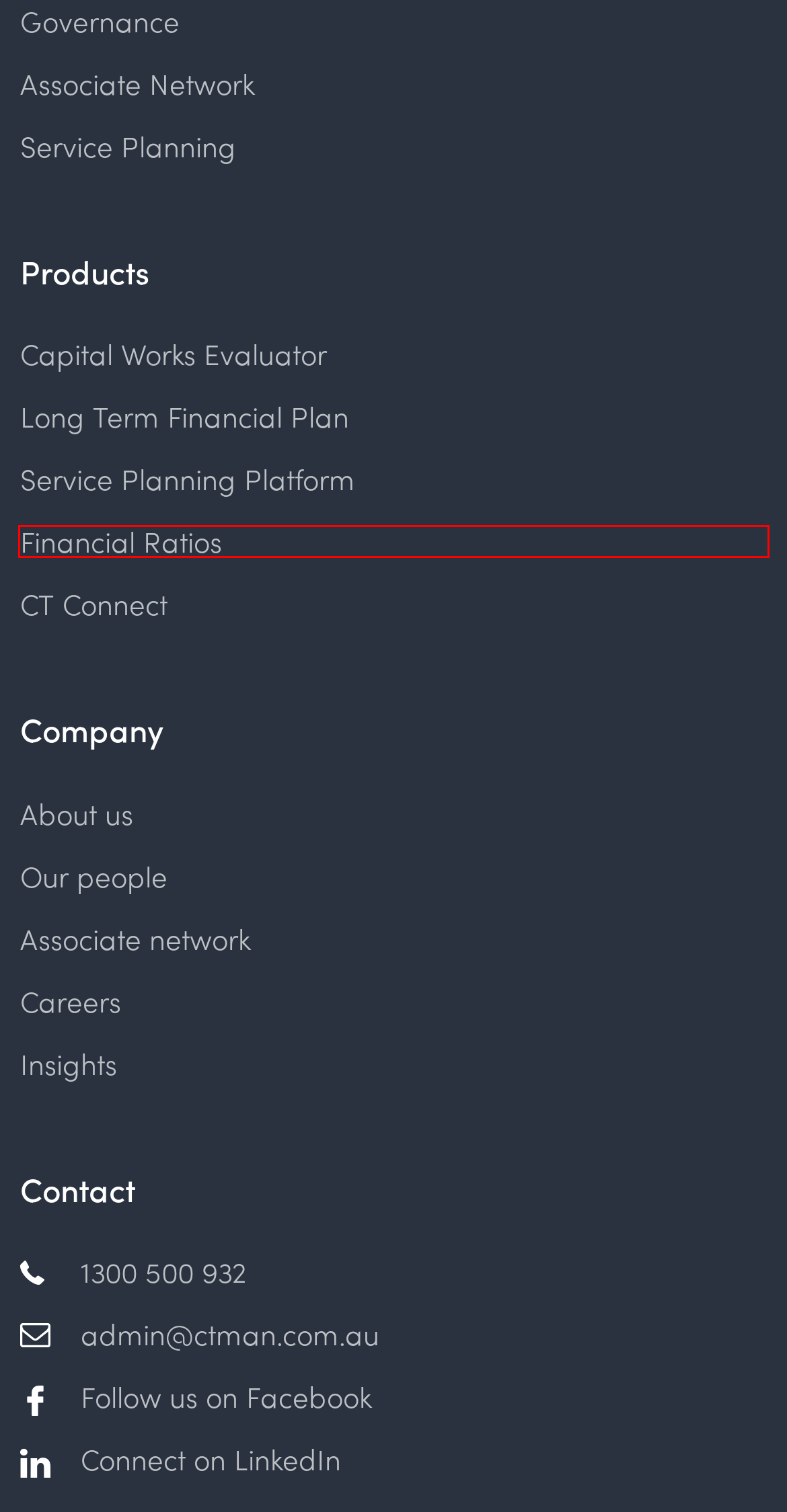Observe the provided screenshot of a webpage that has a red rectangle bounding box. Determine the webpage description that best matches the new webpage after clicking the element inside the red bounding box. Here are the candidates:
A. Privacy Policy - CT Management Group
B. Governance - CT Management Group
C. Financial Ratios - CT Management Group
D. About us - CT Management Group
E. Capital Works Evaluator - CT Management Group
F. Asset management - CT Management Group
G. Careers - CT Management Group
H. Financial Management - CT Management Group

C